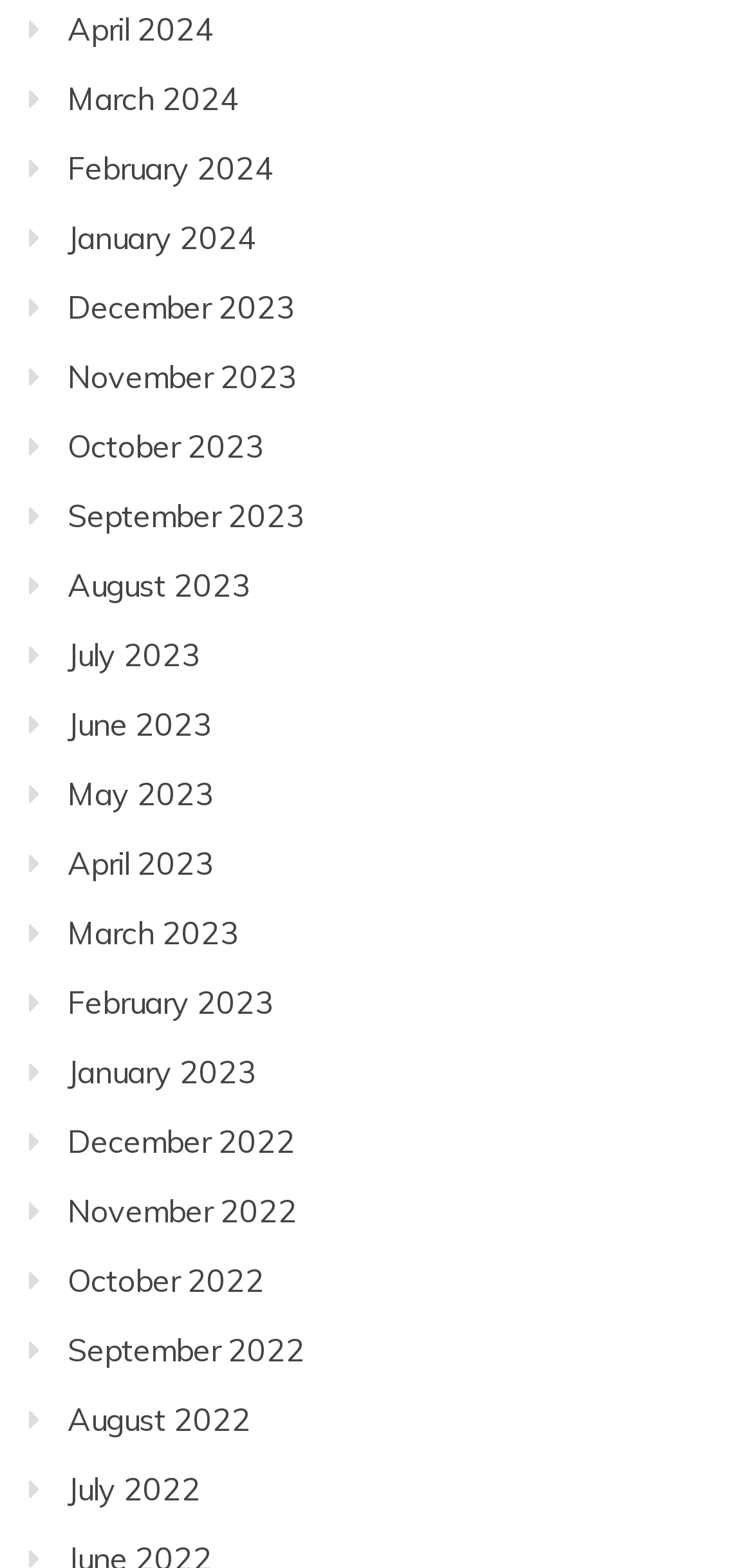Predict the bounding box of the UI element based on this description: "July 2022".

[0.09, 0.937, 0.267, 0.961]